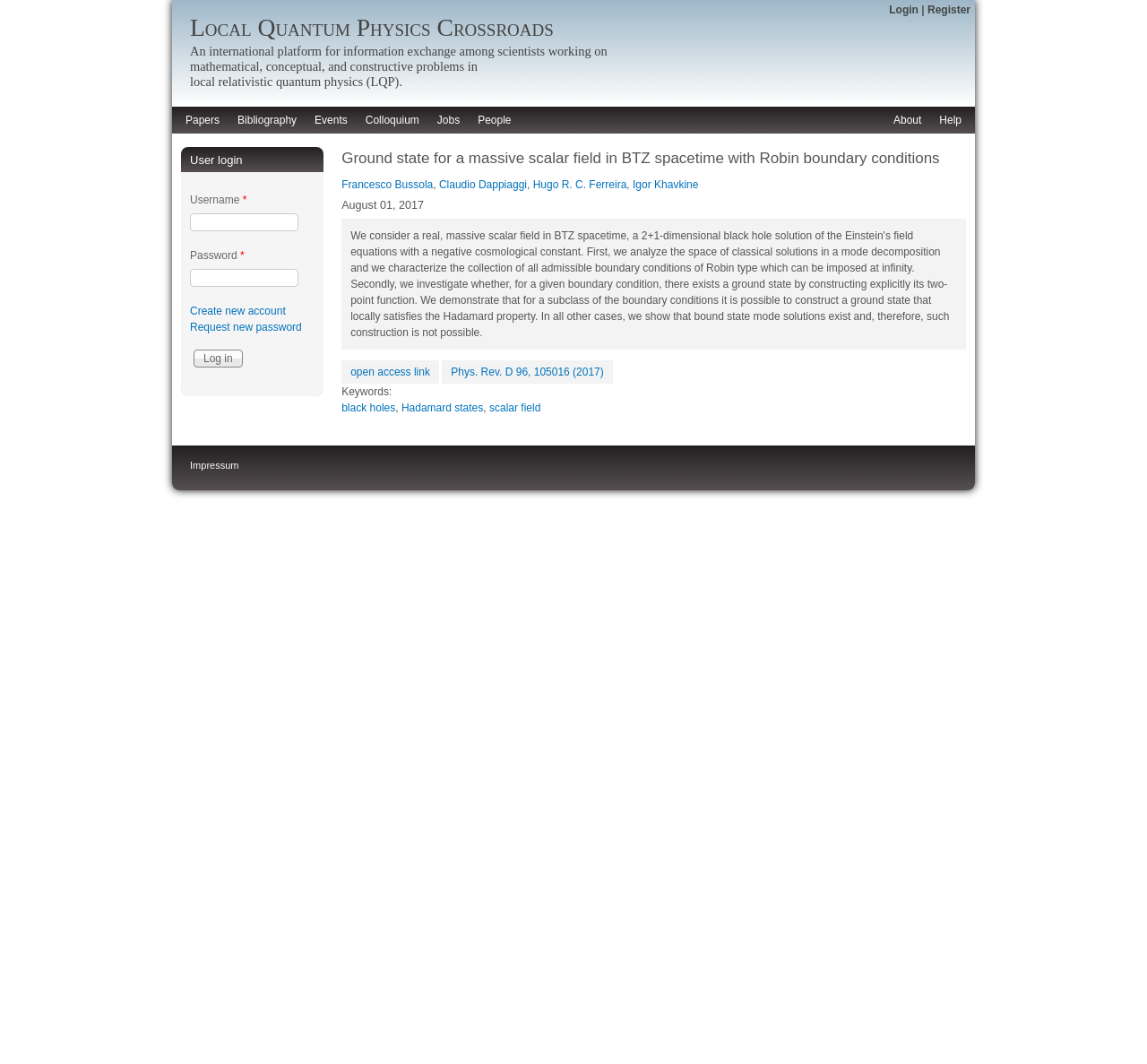Who are the authors of the paper?
Look at the image and answer the question with a single word or phrase.

Francesco Bussola, Claudio Dappiaggi, Hugo R. C. Ferreira, Igor Khavkine